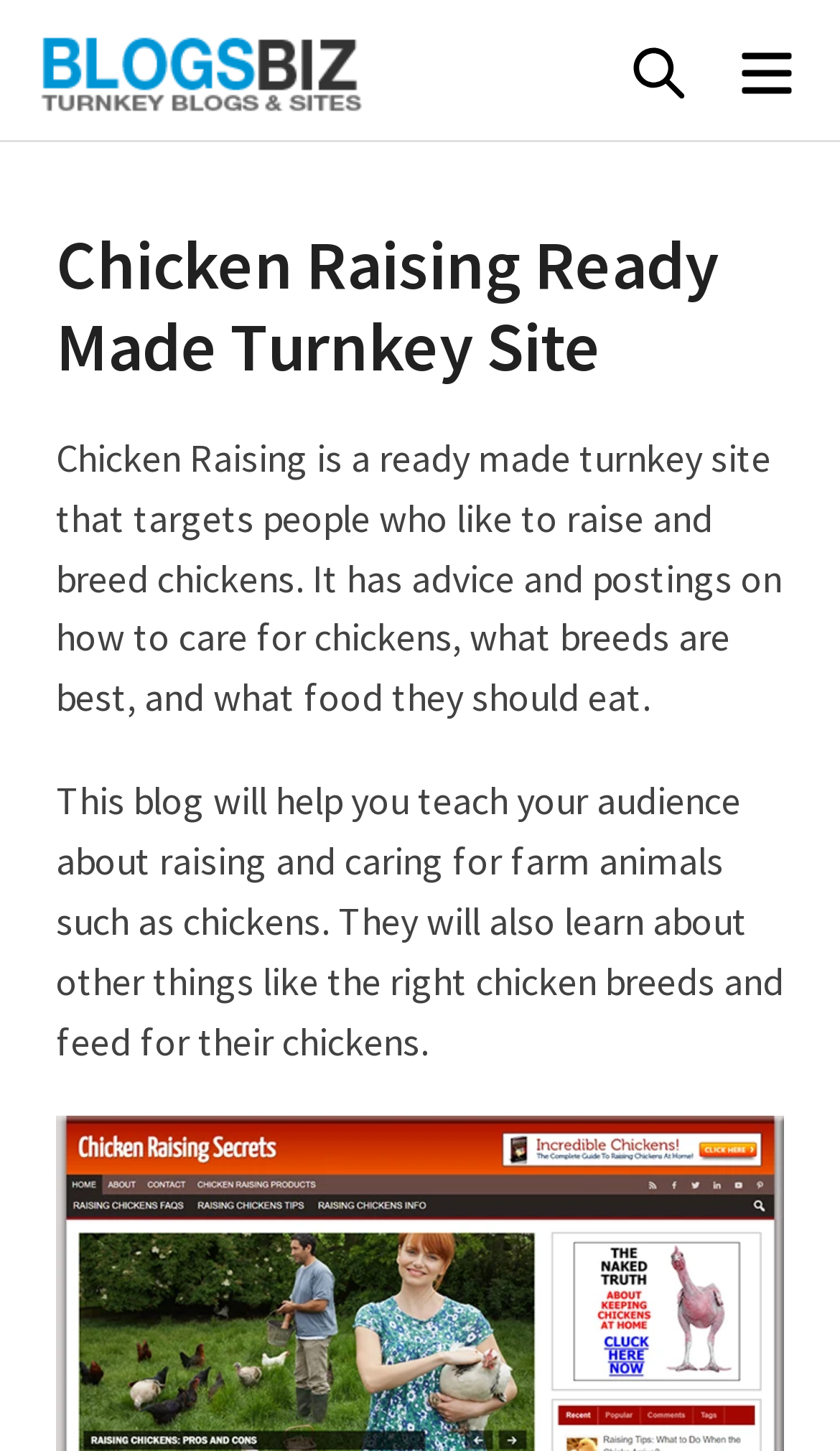Please provide a brief answer to the following inquiry using a single word or phrase:
What type of content can be found on this blog?

Advice and postings